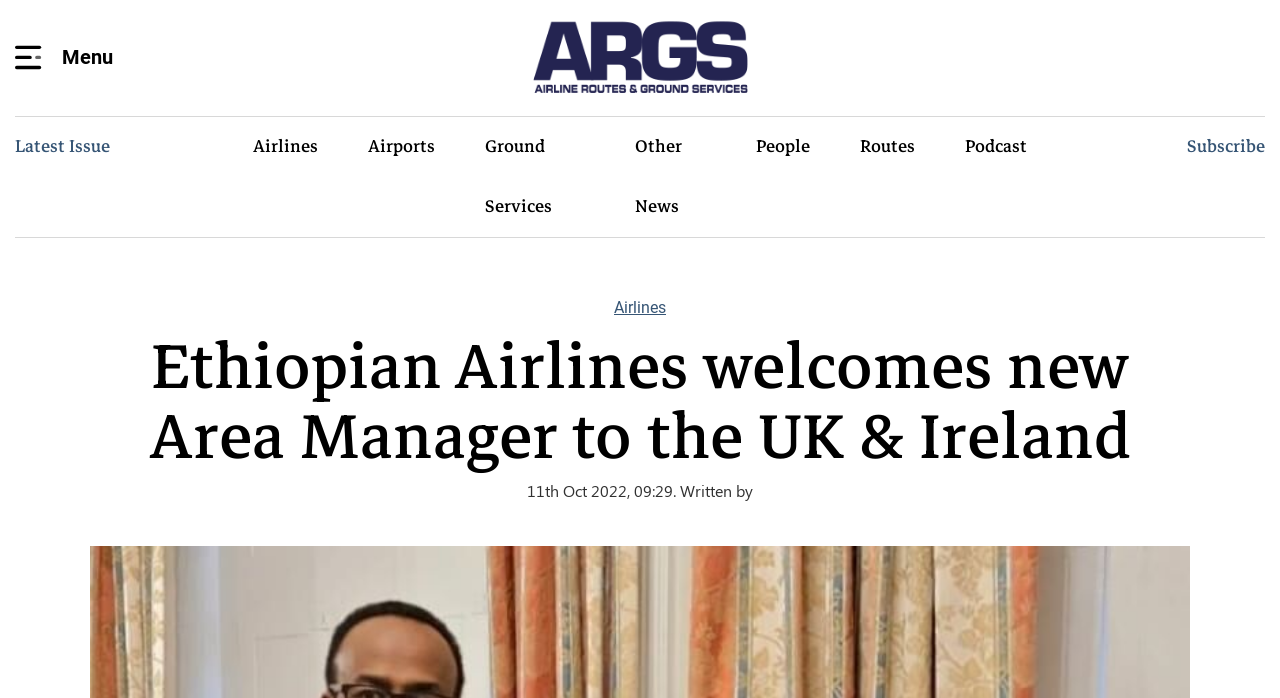Please find and generate the text of the main header of the webpage.

Ethiopian Airlines welcomes new Area Manager to the UK & Ireland